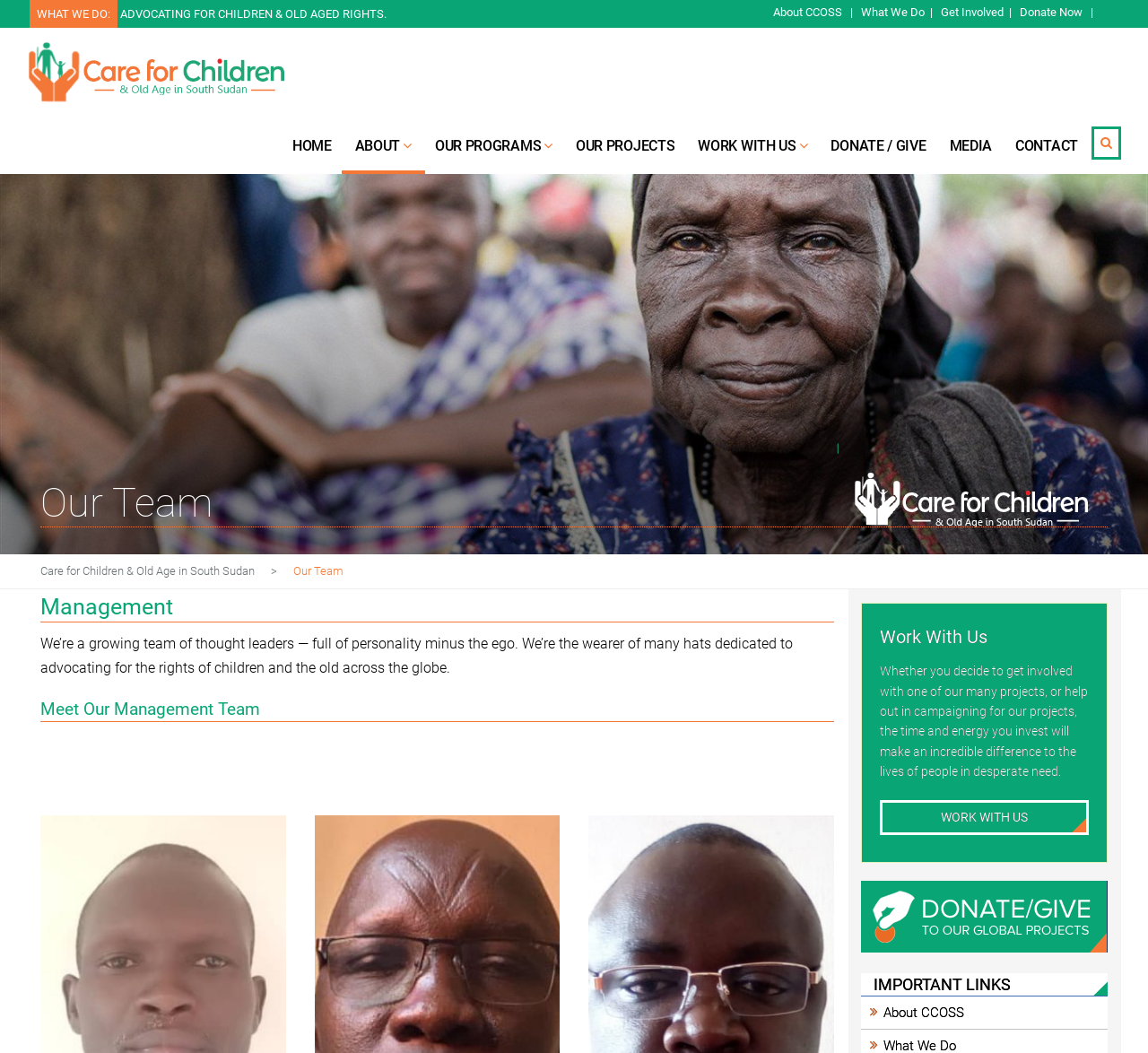Determine the bounding box coordinates of the section to be clicked to follow the instruction: "View 'Our Team'". The coordinates should be given as four float numbers between 0 and 1, formatted as [left, top, right, bottom].

[0.035, 0.421, 0.965, 0.501]